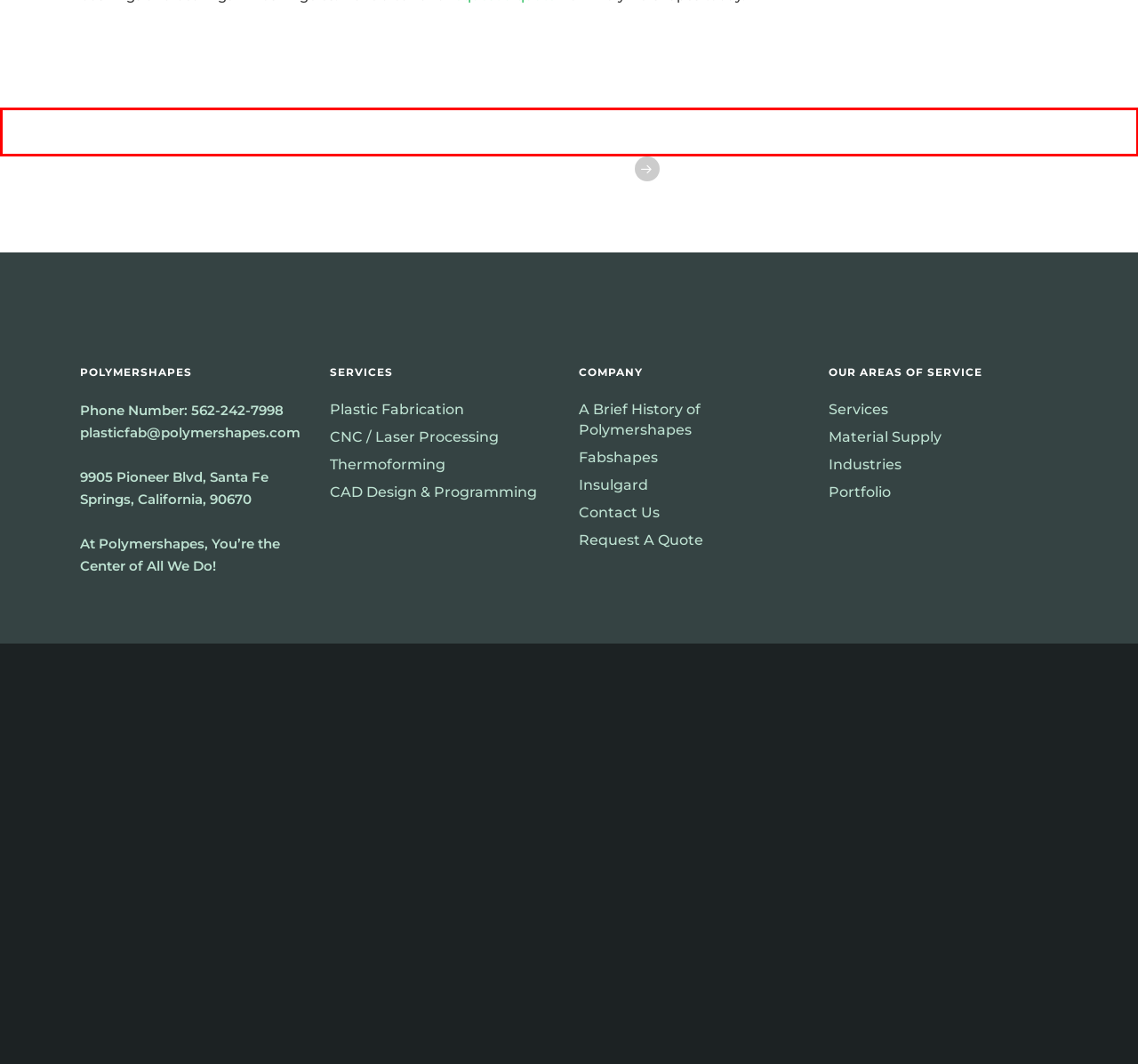Review the screenshot of the webpage and recognize the text inside the red rectangle bounding box. Provide the extracted text content.

Our materials experts will help identify the right solution for your application, put together a quote and a detailed timeline.